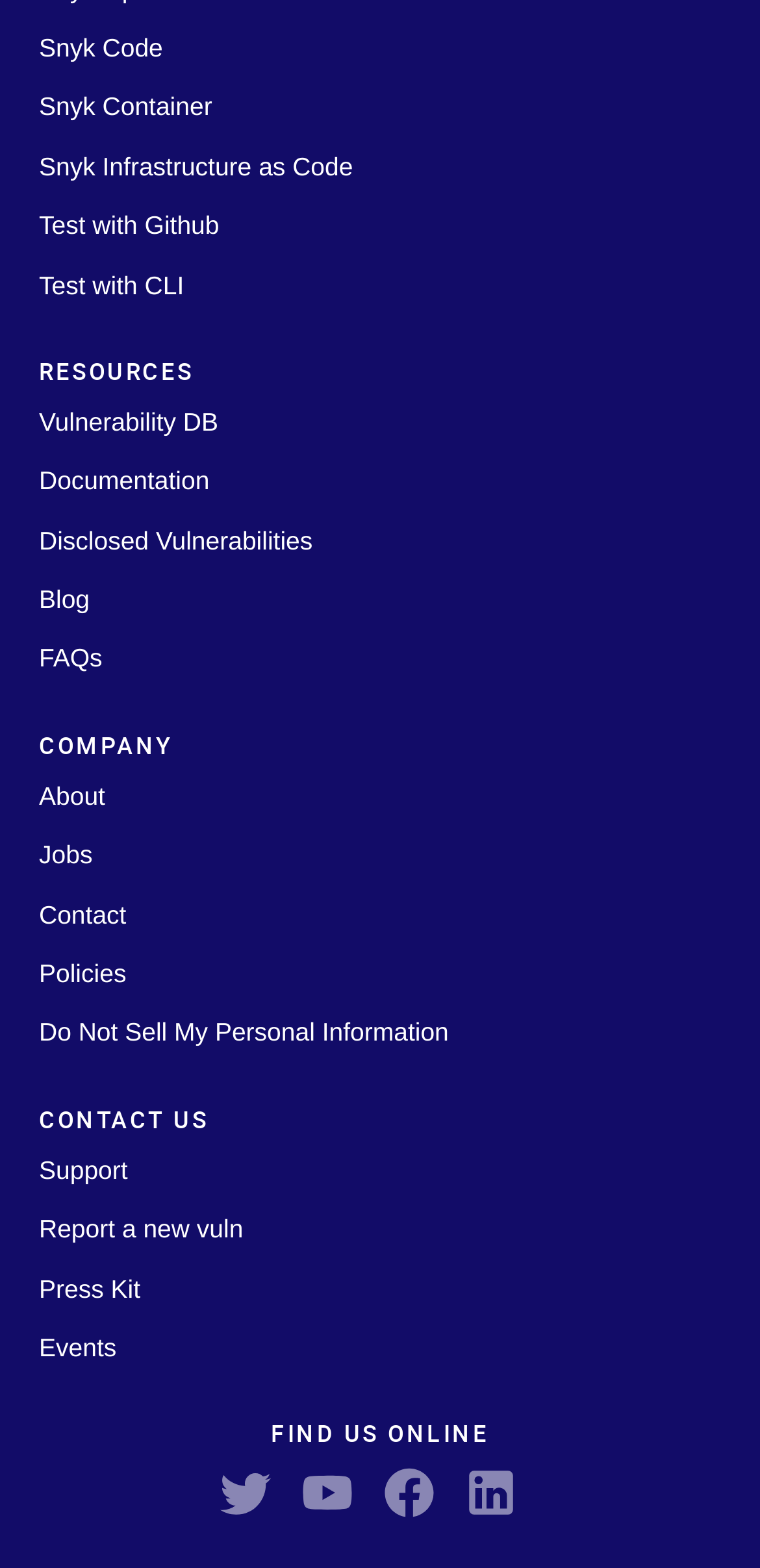Locate the bounding box coordinates of the item that should be clicked to fulfill the instruction: "Visit the Vulnerability DB".

[0.051, 0.26, 0.287, 0.278]